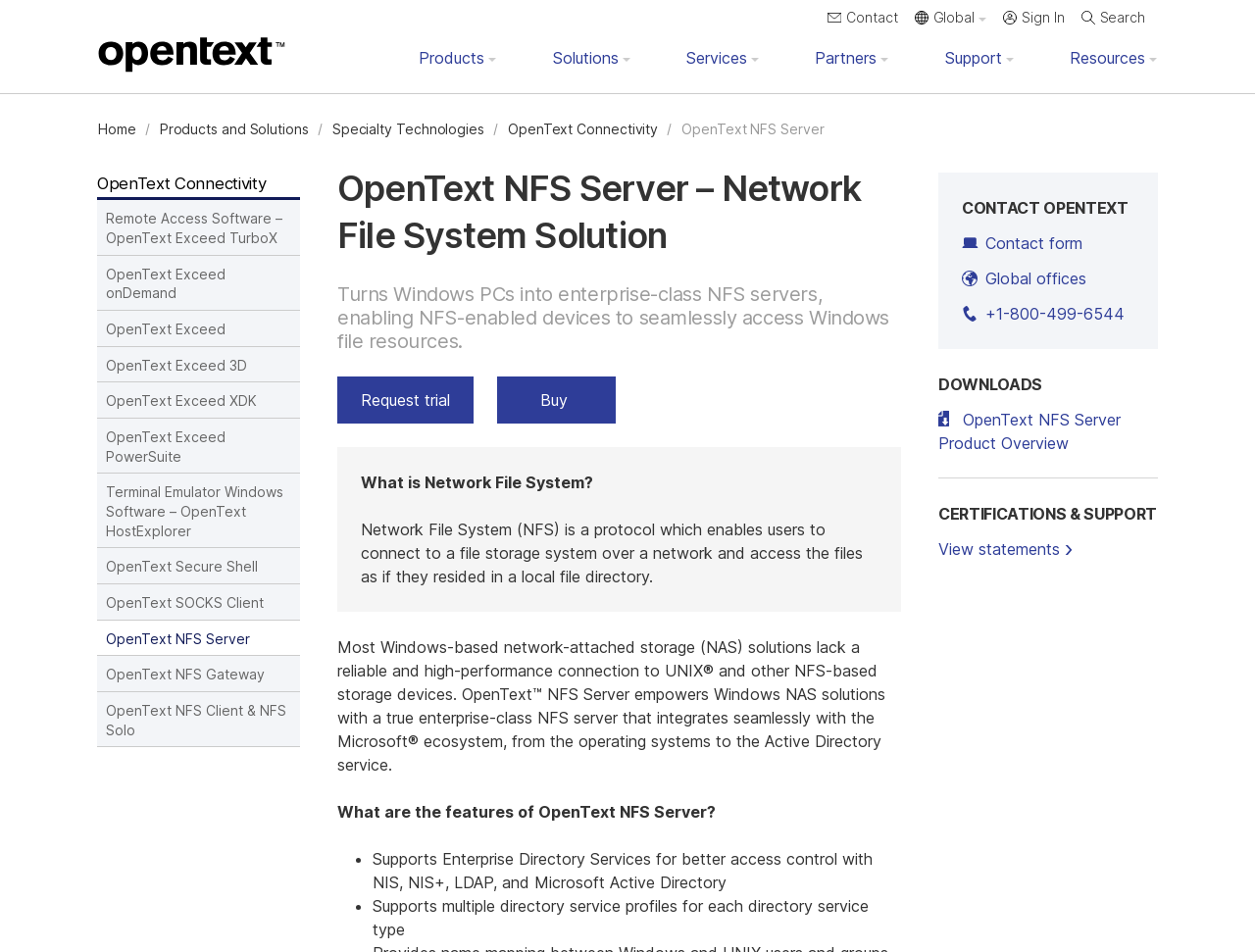Examine the image and give a thorough answer to the following question:
What is the purpose of OpenText NFS Server?

I found the answer by reading the heading 'OpenText NFS Server – Network File System Solution' and the subsequent text, which explains that OpenText NFS Server enables Windows PCs to become enterprise-class NFS servers.